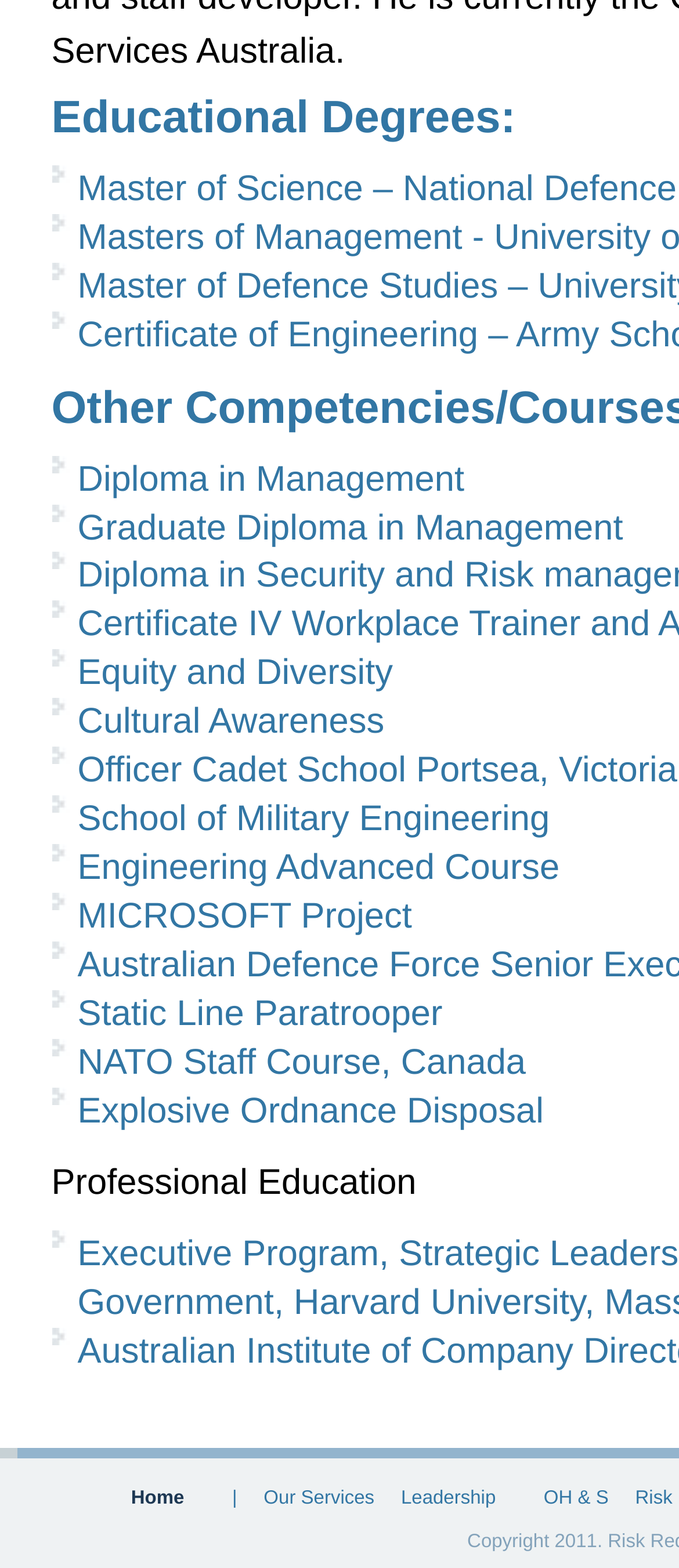What category does 'MICROSOFT Project' belong to?
Answer the question with detailed information derived from the image.

The 'MICROSOFT Project' belongs to the category of 'Professional Education' because it is listed under the StaticText element 'Professional Education' with bounding box coordinates [0.076, 0.741, 0.613, 0.767].